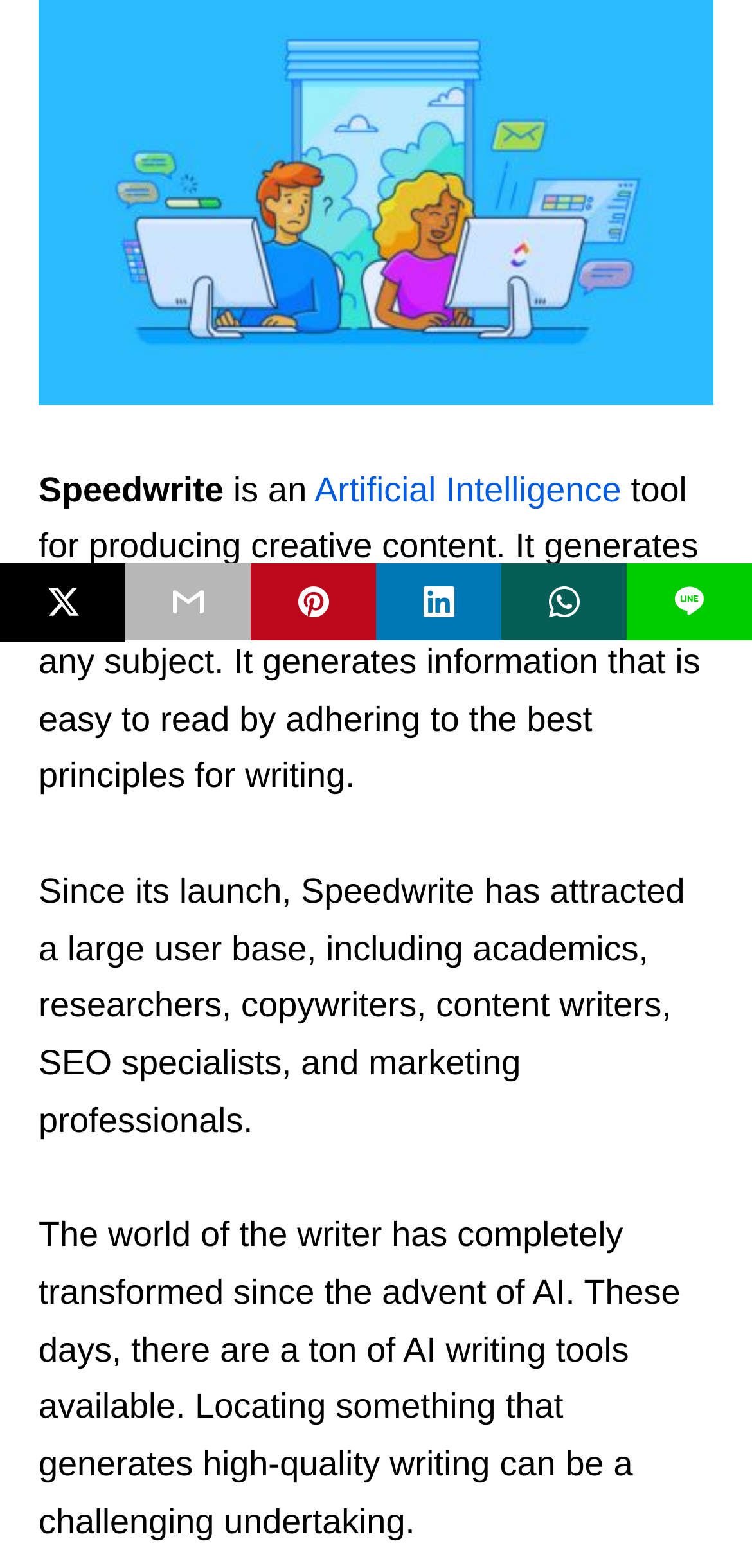Please provide the bounding box coordinates in the format (top-left x, top-left y, bottom-right x, bottom-right y). Remember, all values are floating point numbers between 0 and 1. What is the bounding box coordinate of the region described as: title="linkedin share"

[0.5, 0.359, 0.667, 0.408]